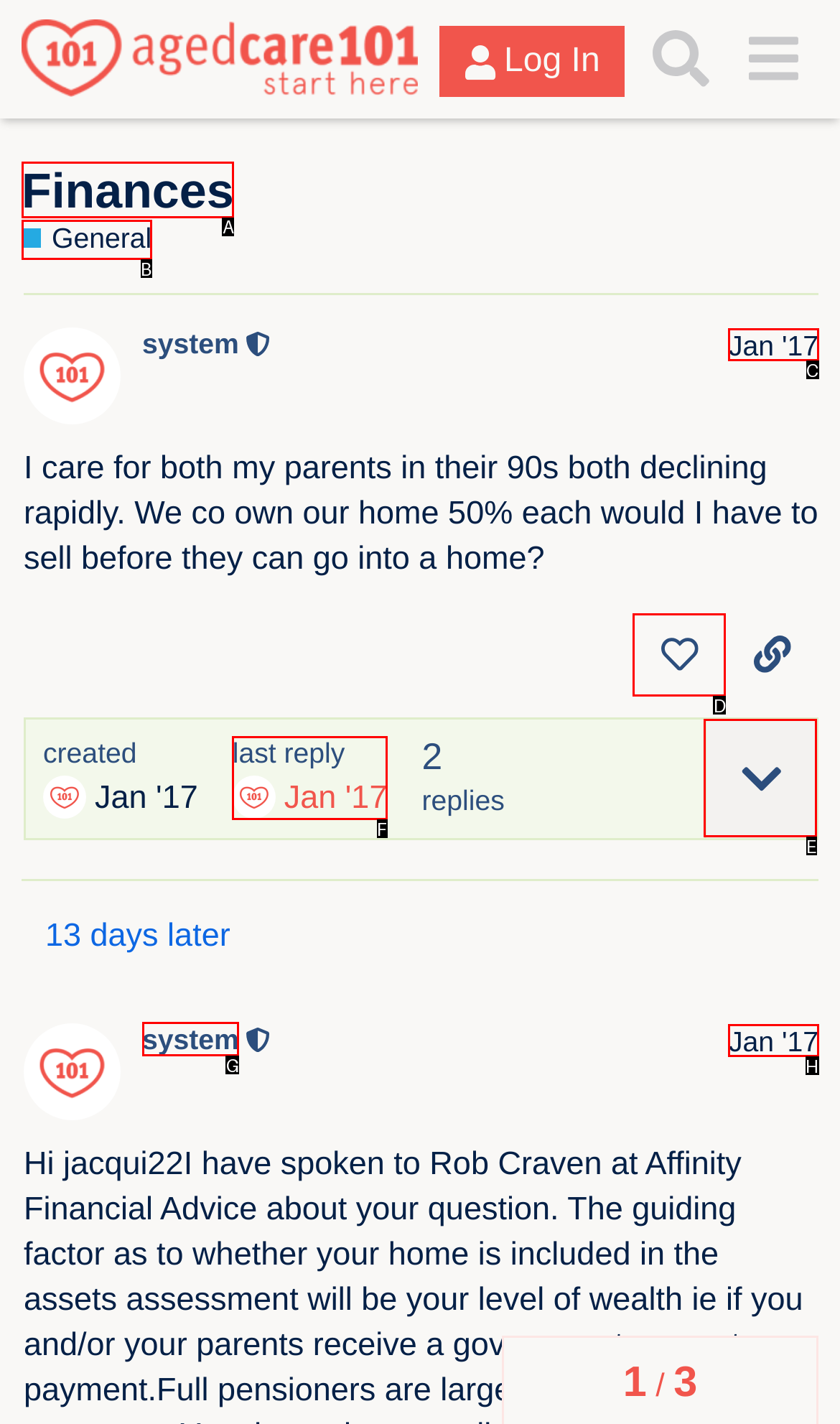Tell me which one HTML element I should click to complete the following task: Like the post Answer with the option's letter from the given choices directly.

D